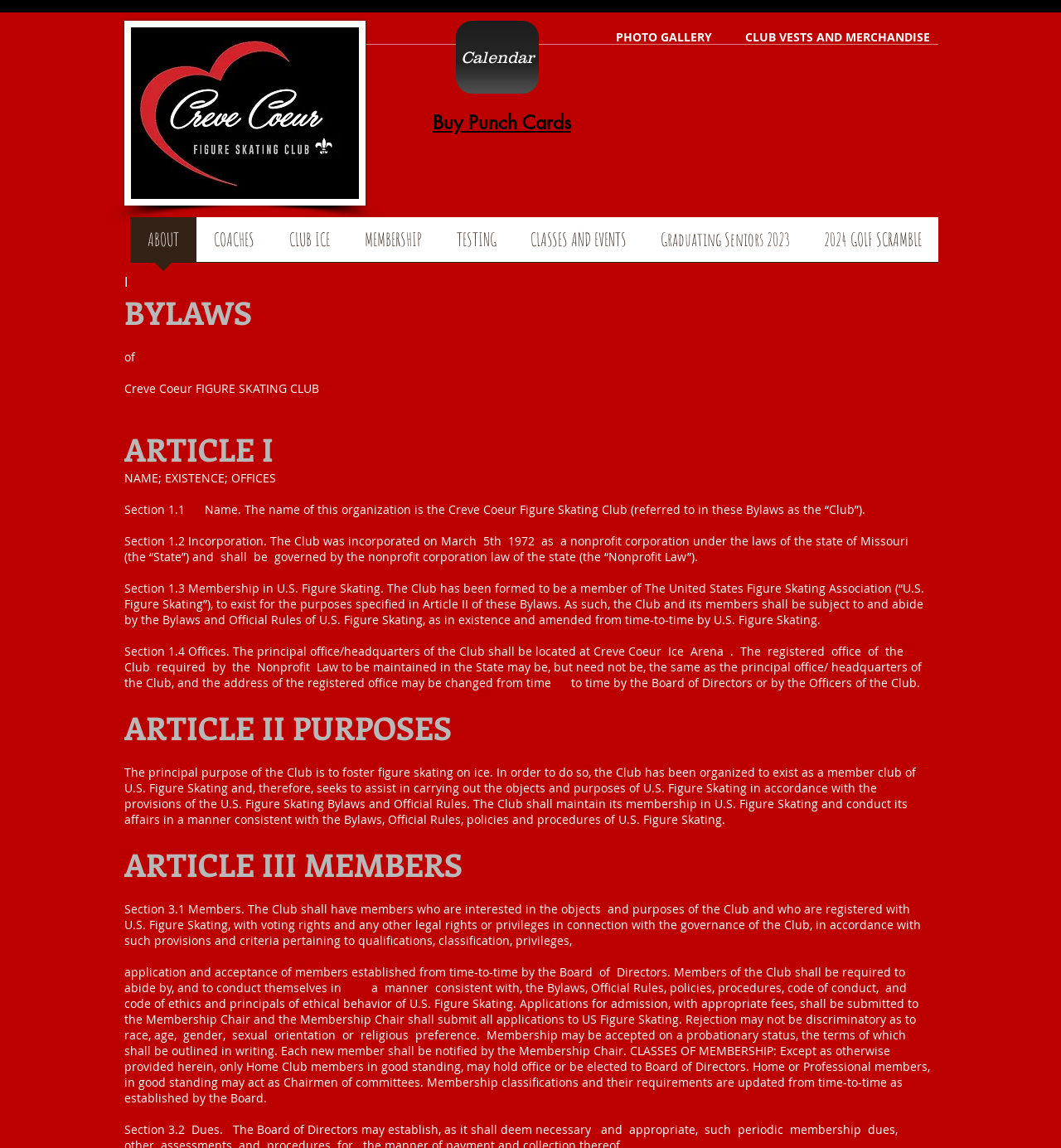What is the purpose of the Creve Coeur Figure Skating Club?
Refer to the image and respond with a one-word or short-phrase answer.

To foster figure skating on ice